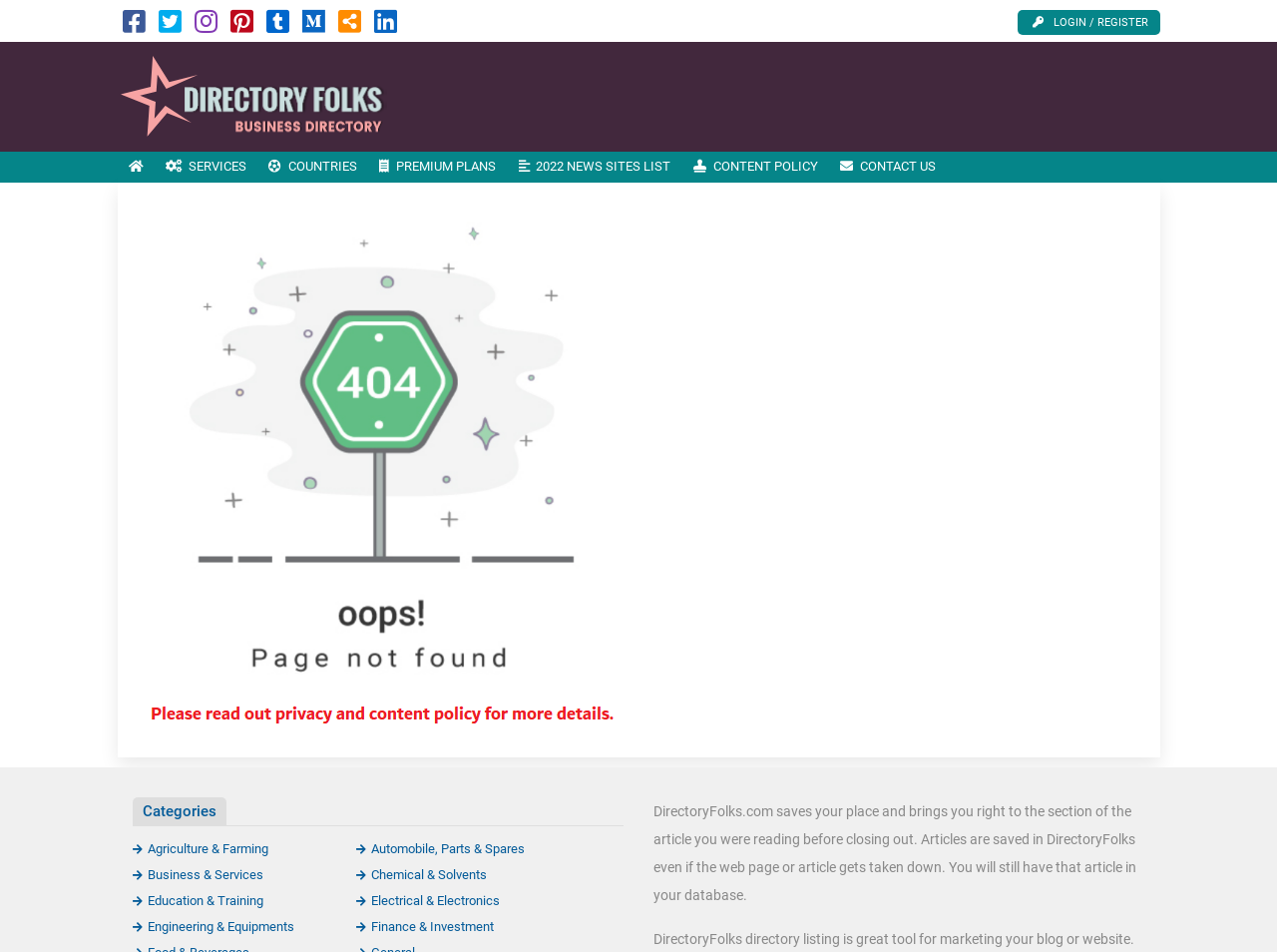Please specify the bounding box coordinates for the clickable region that will help you carry out the instruction: "Click the LOGIN / REGISTER button".

[0.796, 0.01, 0.908, 0.037]